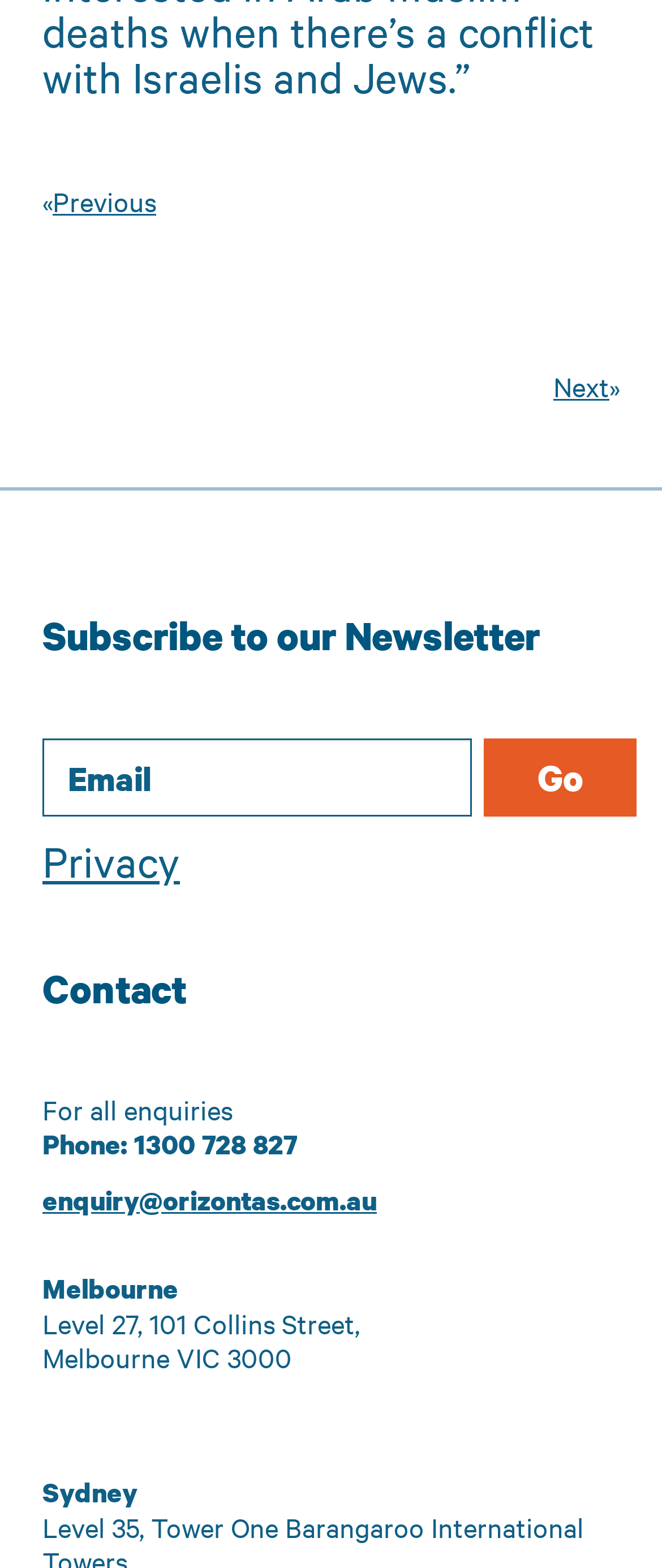Identify the bounding box coordinates of the HTML element based on this description: "Next".

[0.836, 0.234, 0.921, 0.258]